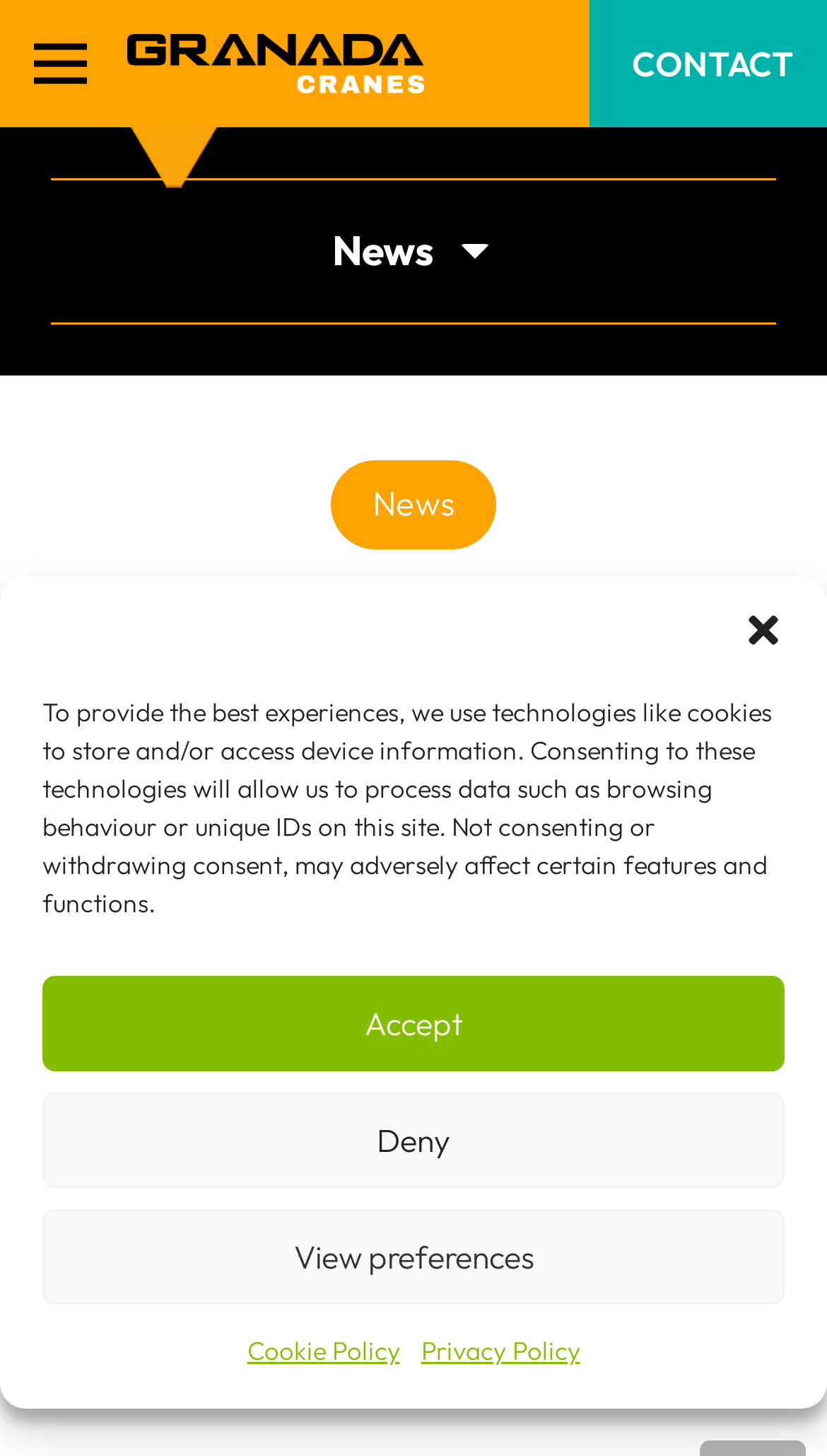What is the date of the news article?
Look at the screenshot and respond with a single word or phrase.

04/01/2016